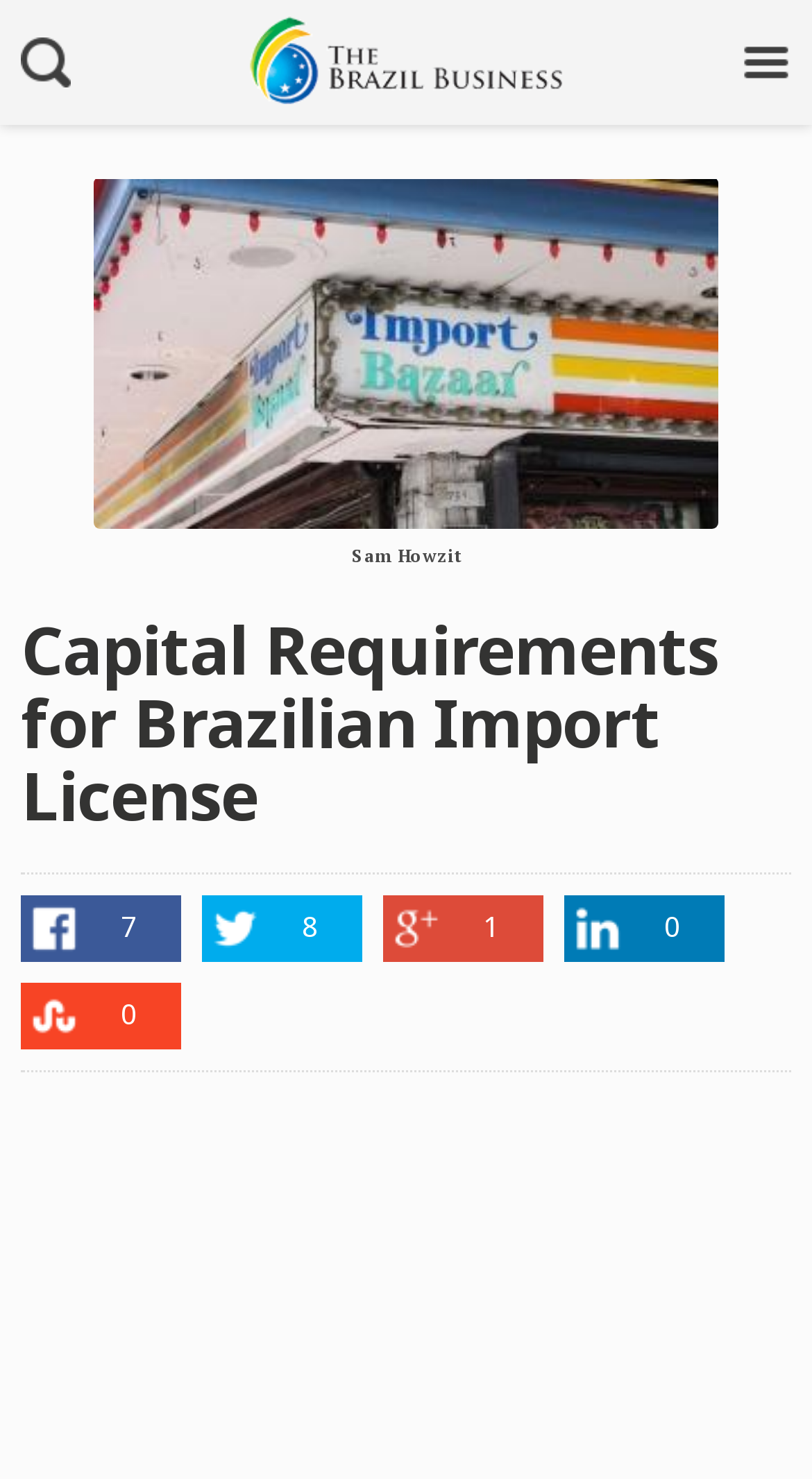Determine and generate the text content of the webpage's headline.

Capital Requirements for Brazilian Import License